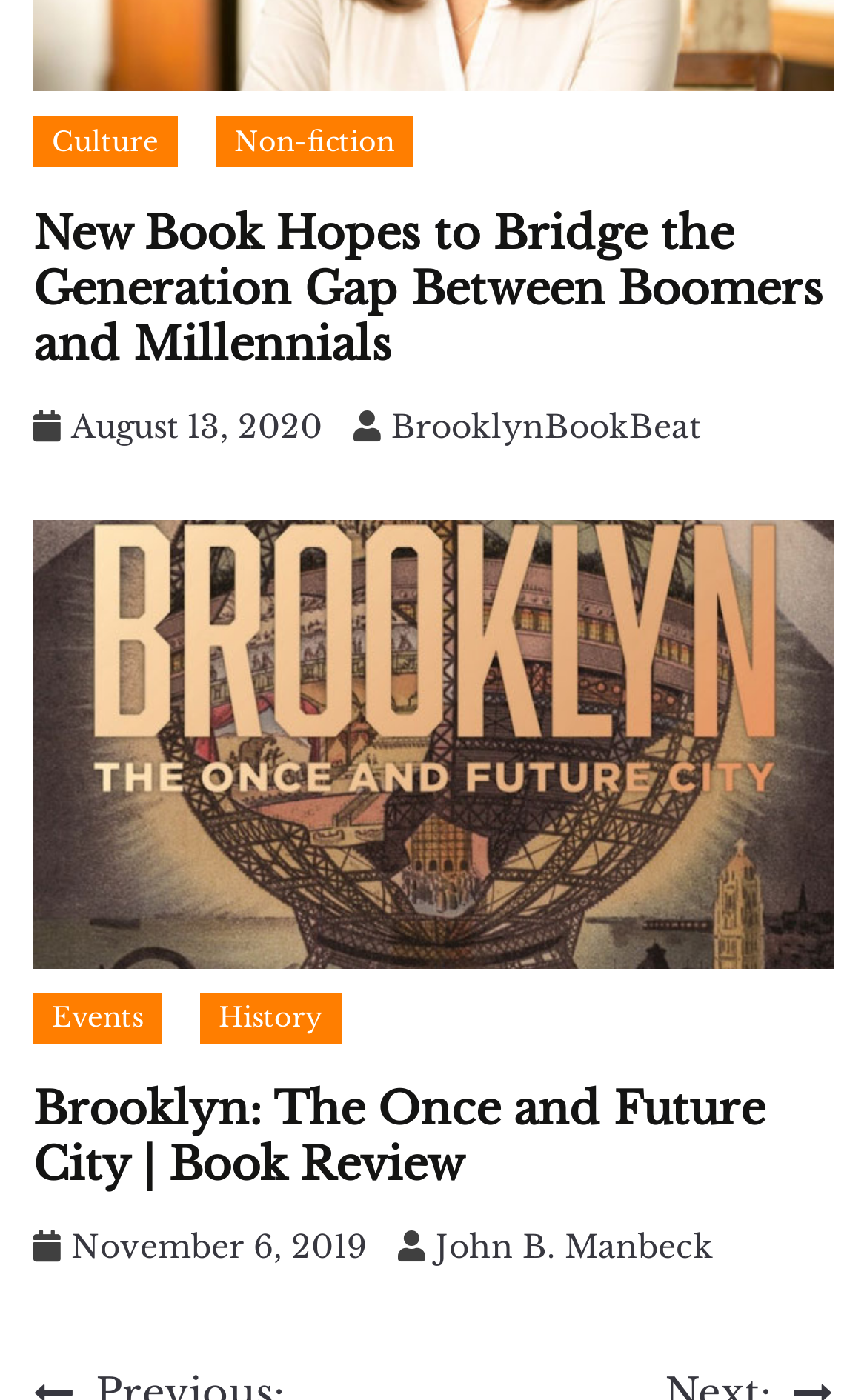Pinpoint the bounding box coordinates of the clickable area necessary to execute the following instruction: "Check the post dated August 13, 2020". The coordinates should be given as four float numbers between 0 and 1, namely [left, top, right, bottom].

[0.082, 0.29, 0.372, 0.319]